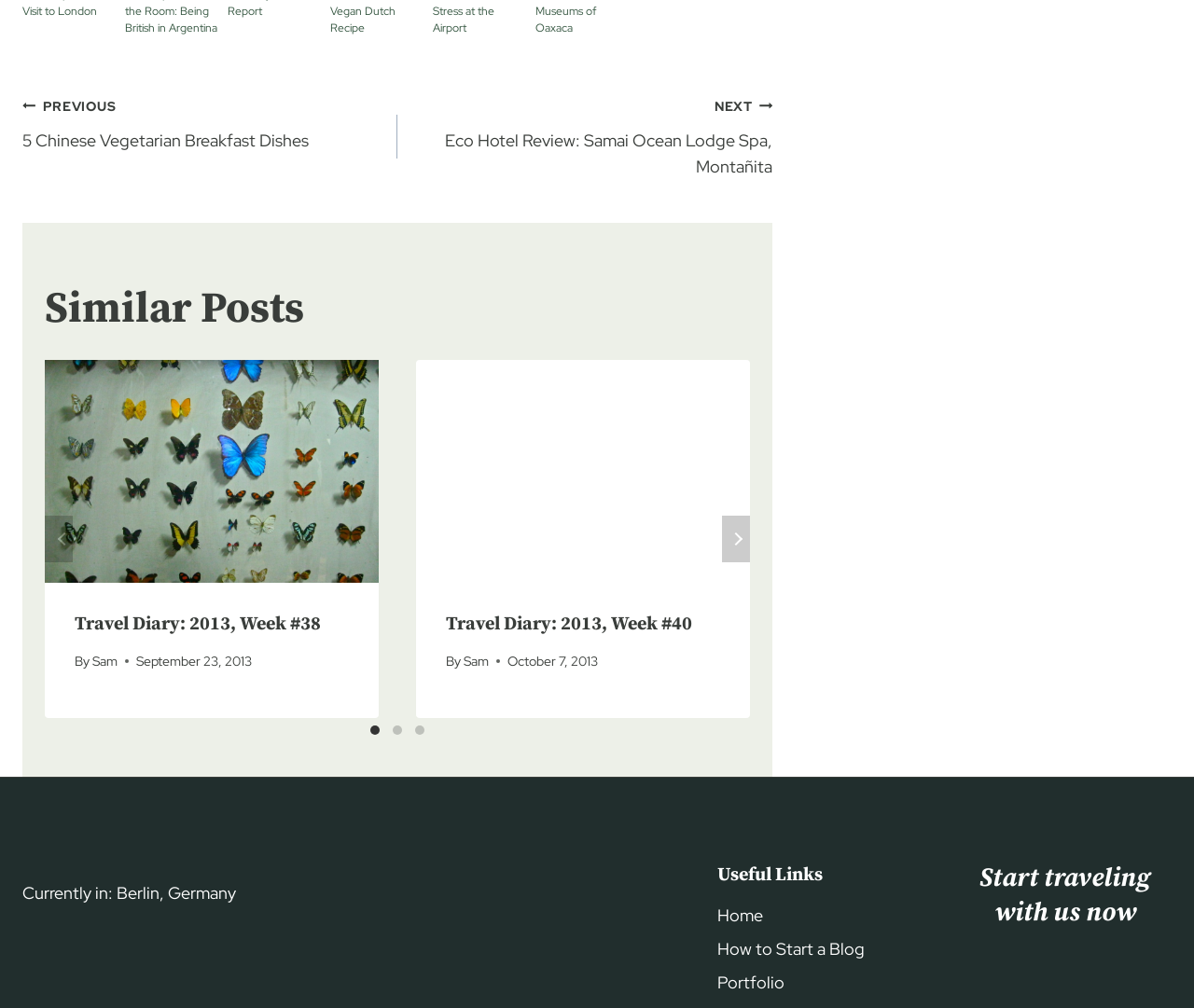Give a one-word or short phrase answer to the question: 
How many carousel pages are there?

3